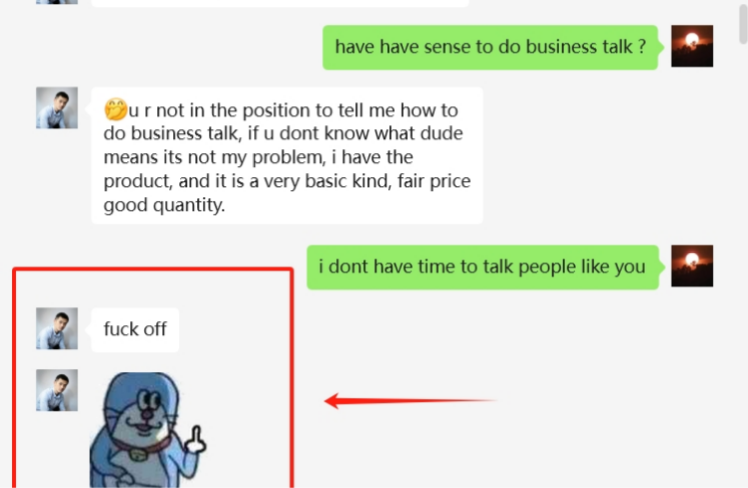Can you give a detailed response to the following question using the information from the image? What is the purpose of the cartoon character?

The cartoon character's expression contrasts with the serious tone of the conversation, suggesting that it is intended to provide a humorous touch to an otherwise heated interaction. This implies that the character is serving as a form of comedic relief.